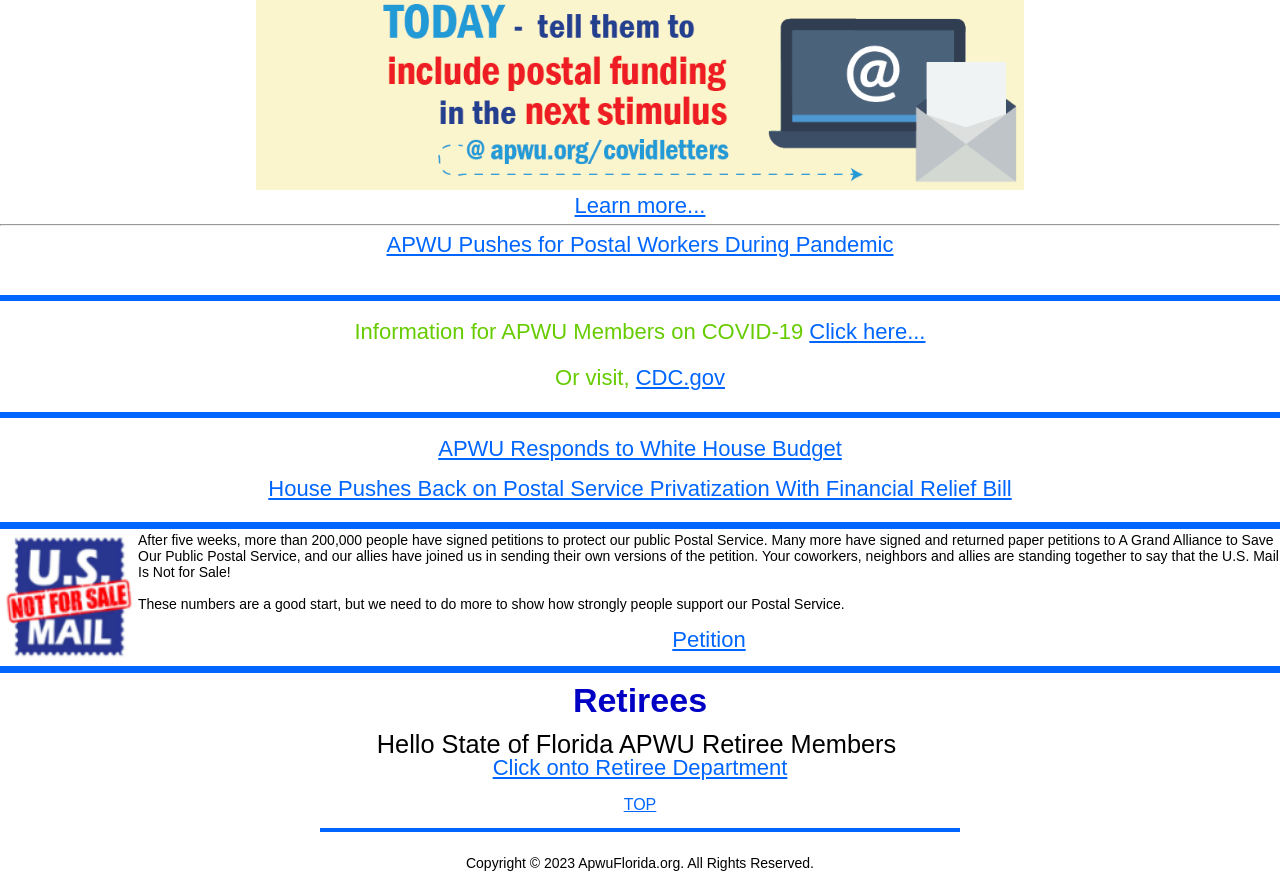Identify the bounding box coordinates of the HTML element based on this description: "TOP".

[0.487, 0.893, 0.513, 0.912]